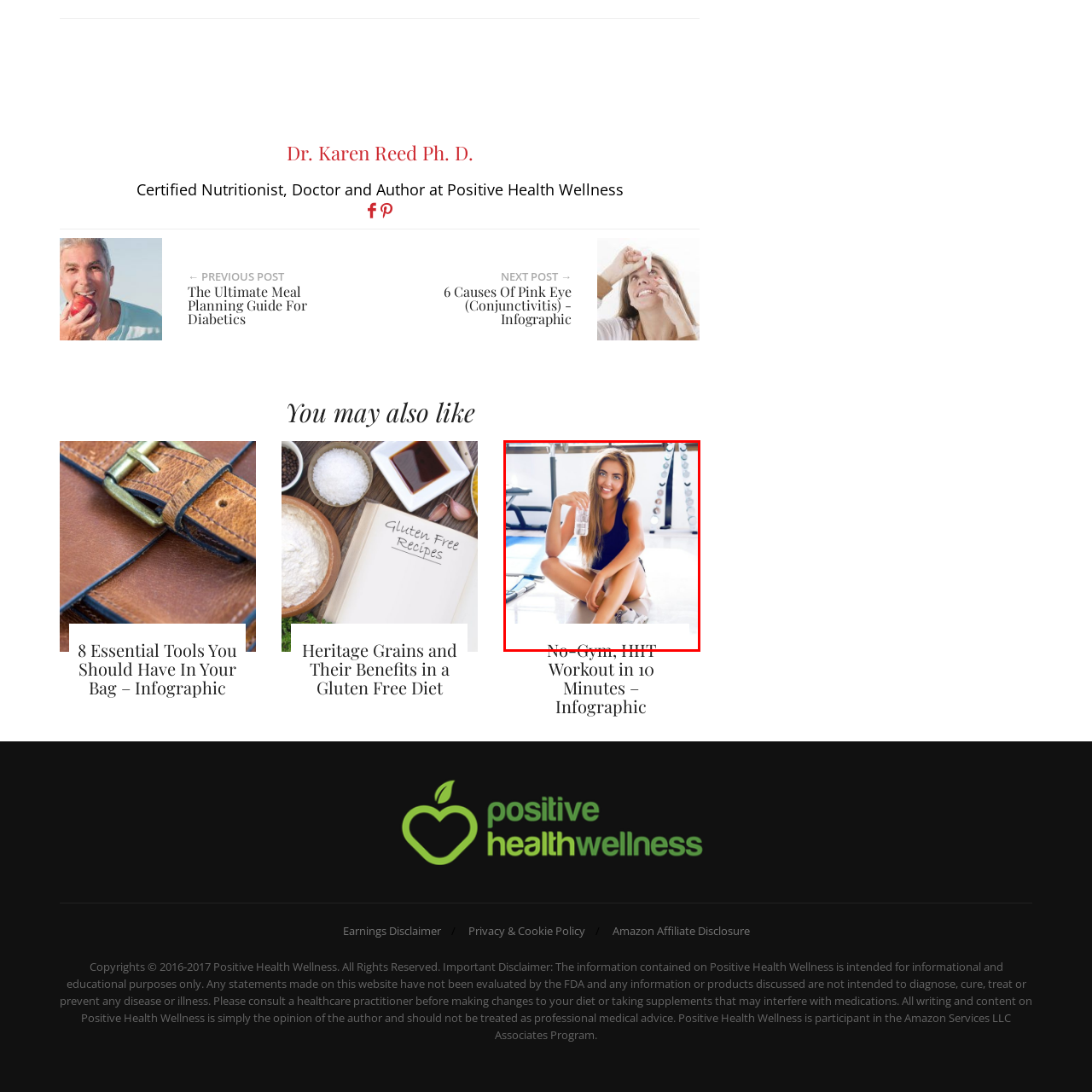Examine the content inside the red bounding box and offer a comprehensive answer to the following question using the details from the image: What type of workout is being promoted?

The accompanying text at the bottom of the image reads 'No-Gym, HIIT Workout in 10 Minutes – Infographic', highlighting the theme of high-intensity interval training that can be performed without access to a traditional gym.